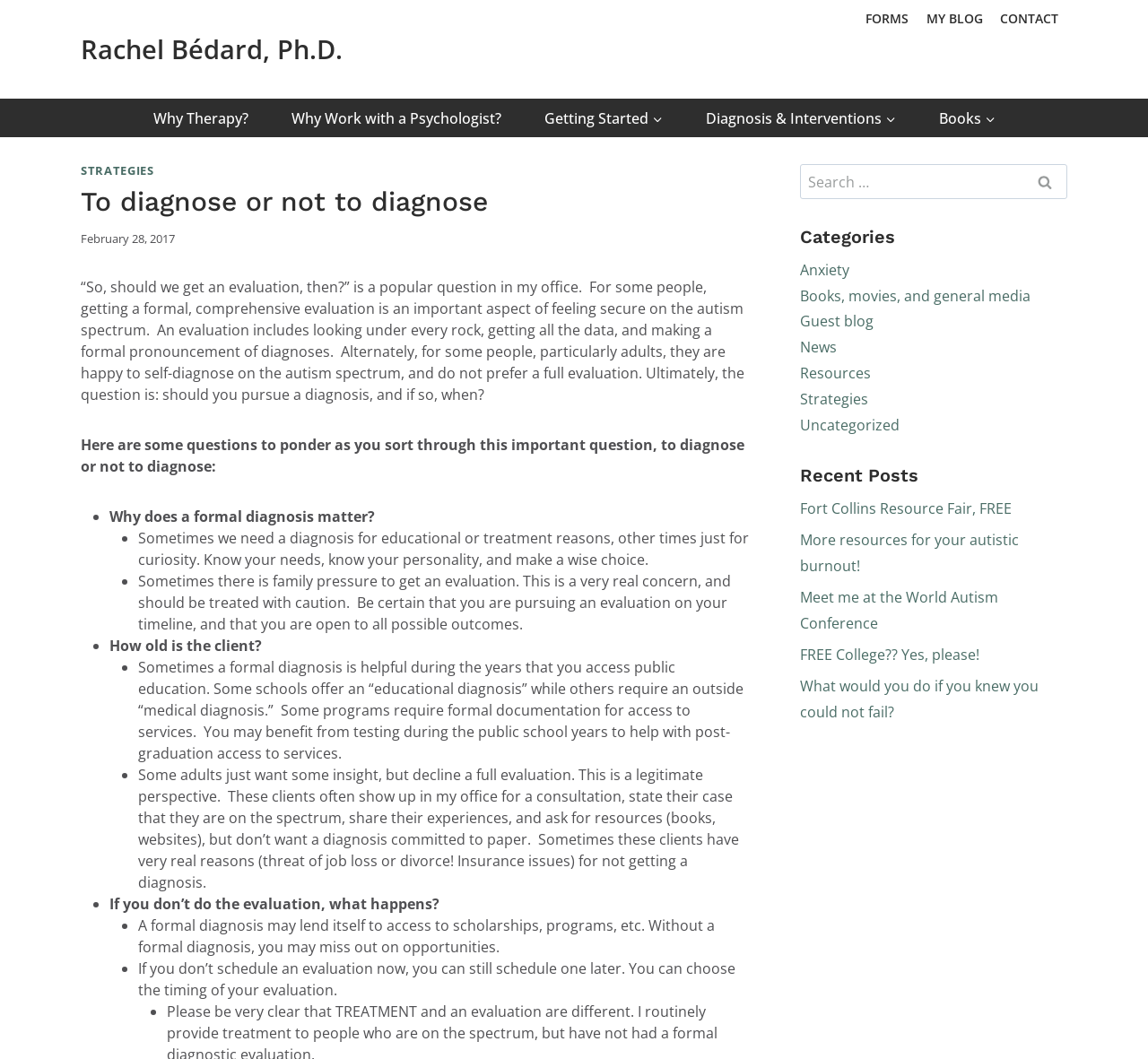What is the category of the post 'Fort Collins Resource Fair, FREE'?
Could you answer the question in a detailed manner, providing as much information as possible?

The post 'Fort Collins Resource Fair, FREE' is categorized under 'Resources' as it is listed under the 'Recent Posts' section and the 'Resources' category is present in the 'Categories' section.